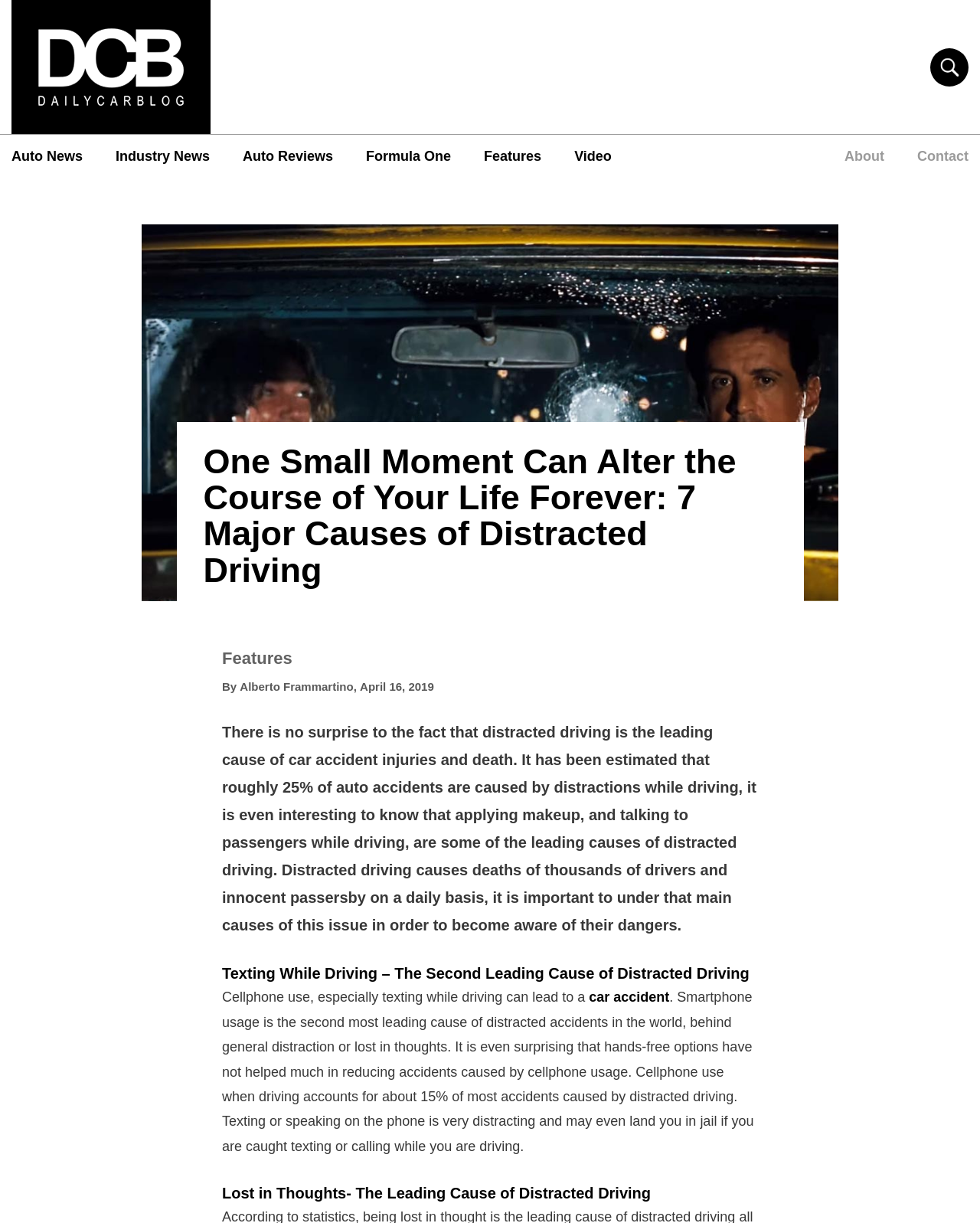Please identify the bounding box coordinates for the region that you need to click to follow this instruction: "Click on the 'Auto News' link".

[0.012, 0.12, 0.084, 0.137]